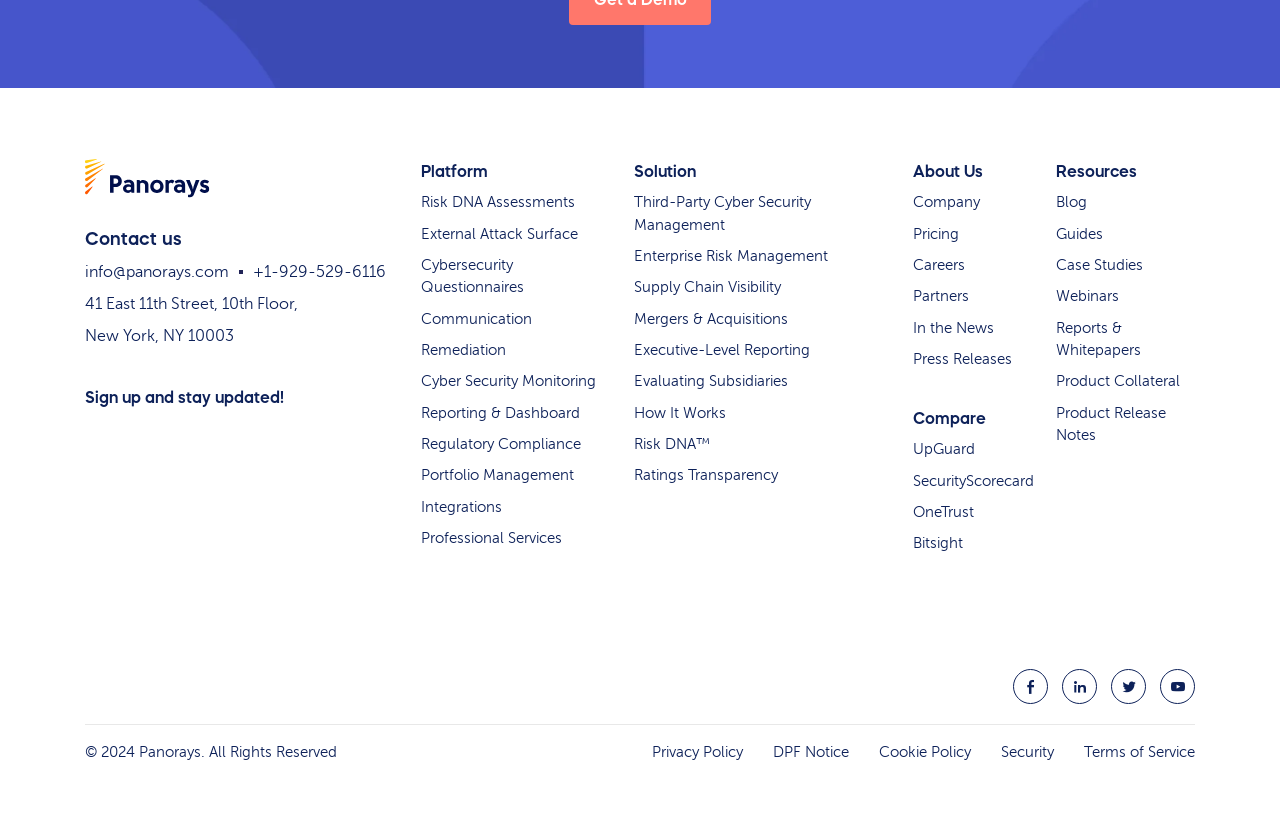Specify the bounding box coordinates (top-left x, top-left y, bottom-right x, bottom-right y) of the UI element in the screenshot that matches this description: In the News

[0.713, 0.385, 0.776, 0.404]